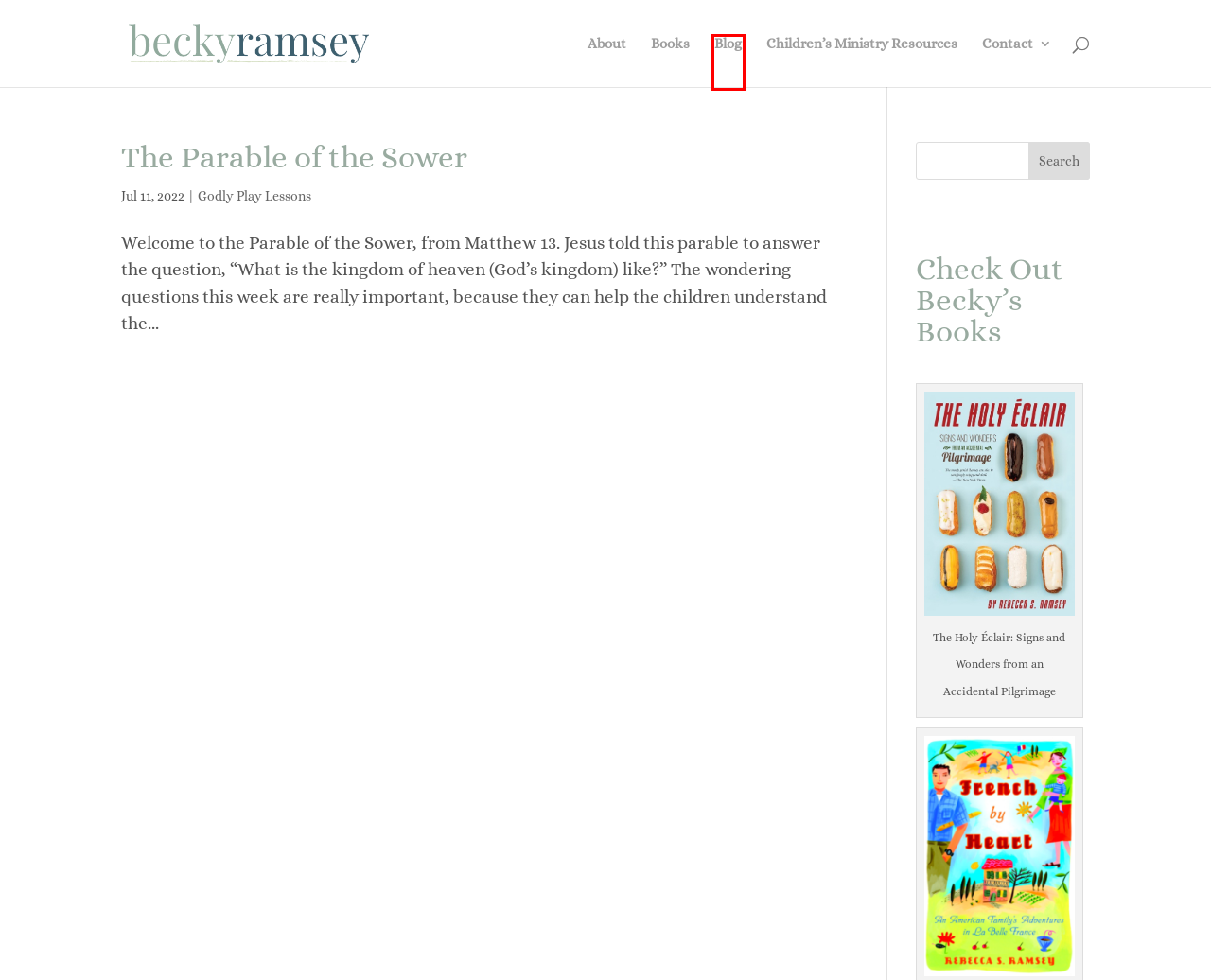Given a screenshot of a webpage with a red bounding box, please pick the webpage description that best fits the new webpage after clicking the element inside the bounding box. Here are the candidates:
A. Home - beckyramsey.info
B. Godly Play Lessons Archives - beckyramsey.info
C. The Holy Éclair - beckyramsey.info
D. About - beckyramsey.info
E. Children’s Ministry Resources - beckyramsey.info
F. The Parable of the Sower - beckyramsey.info
G. Blog - beckyramsey.info
H. Books - beckyramsey.info

G